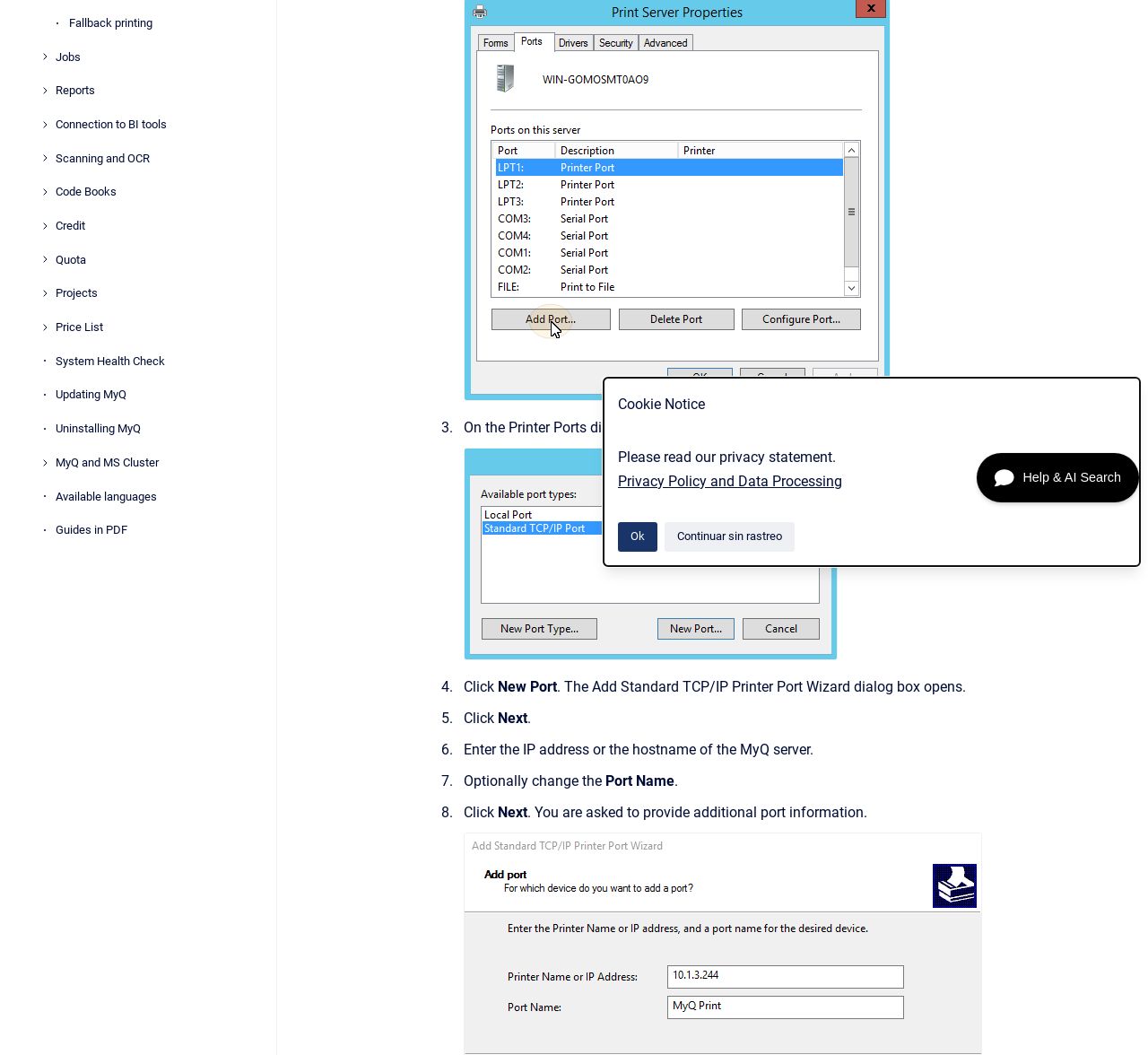Using the element description provided, determine the bounding box coordinates in the format (top-left x, top-left y, bottom-right x, bottom-right y). Ensure that all values are floating point numbers between 0 and 1. Element description: Help & AI Search

[0.851, 0.429, 0.992, 0.476]